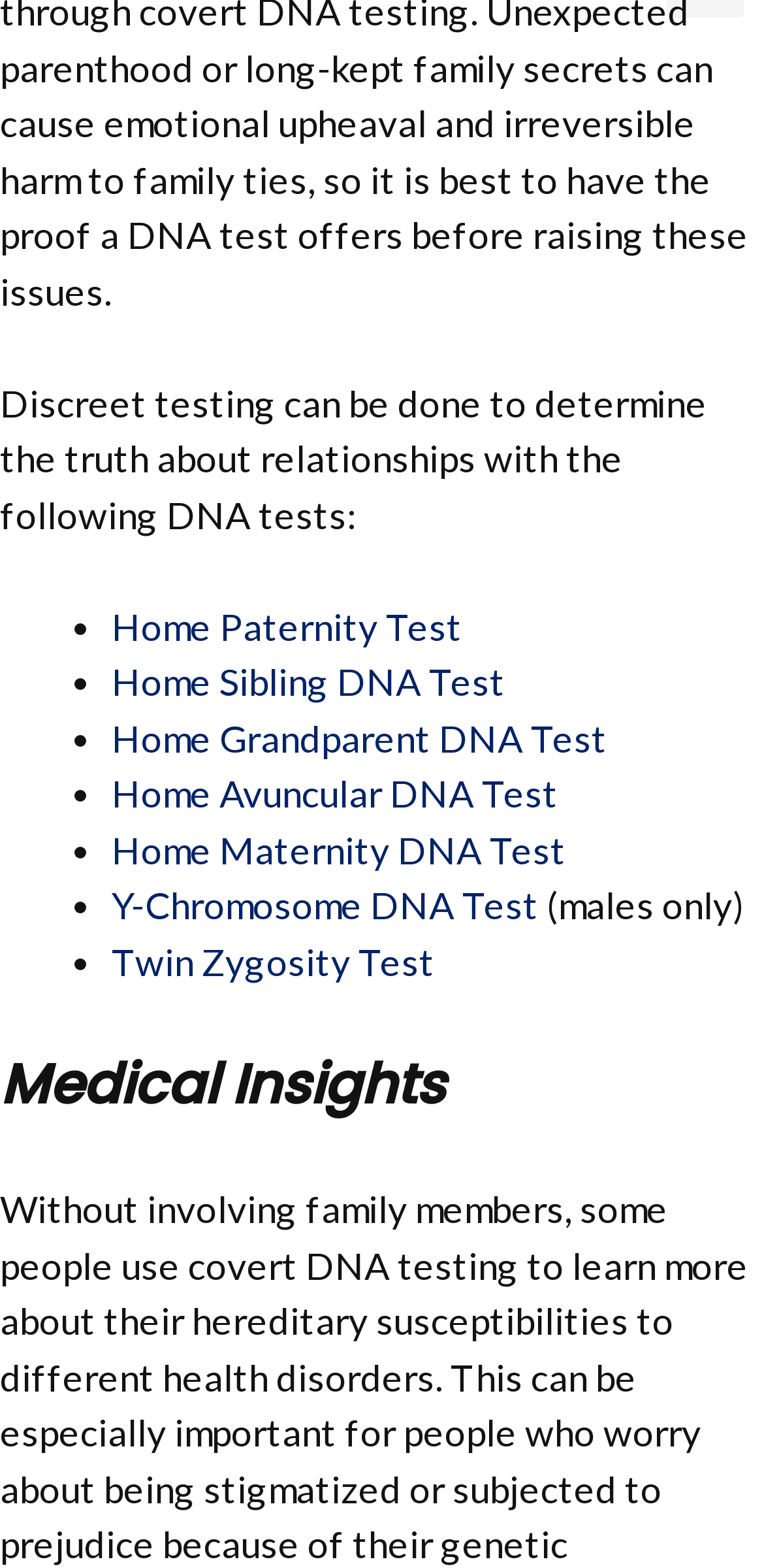Determine the bounding box coordinates of the target area to click to execute the following instruction: "Click on Medical Insights."

[0.0, 0.667, 1.0, 0.716]